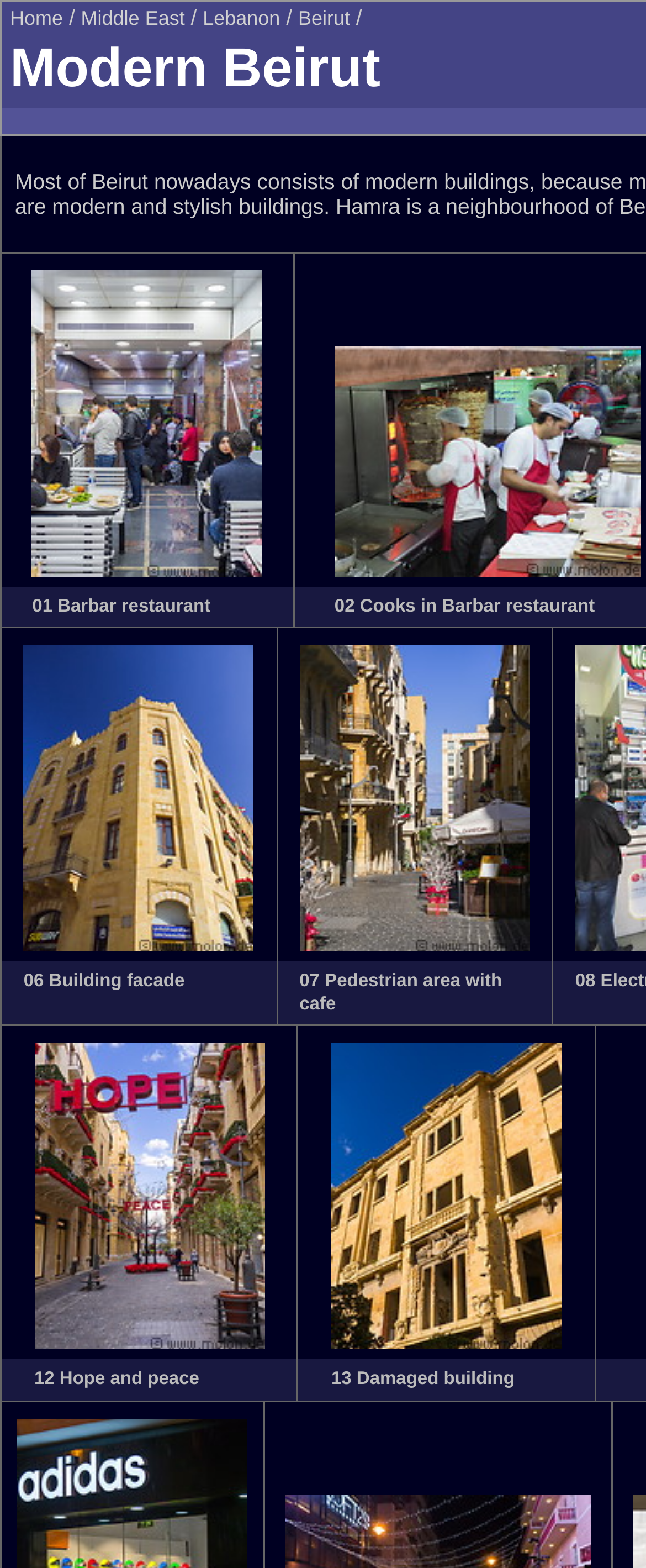What is the name of the first restaurant shown?
Using the image as a reference, answer with just one word or a short phrase.

Barbar restaurant